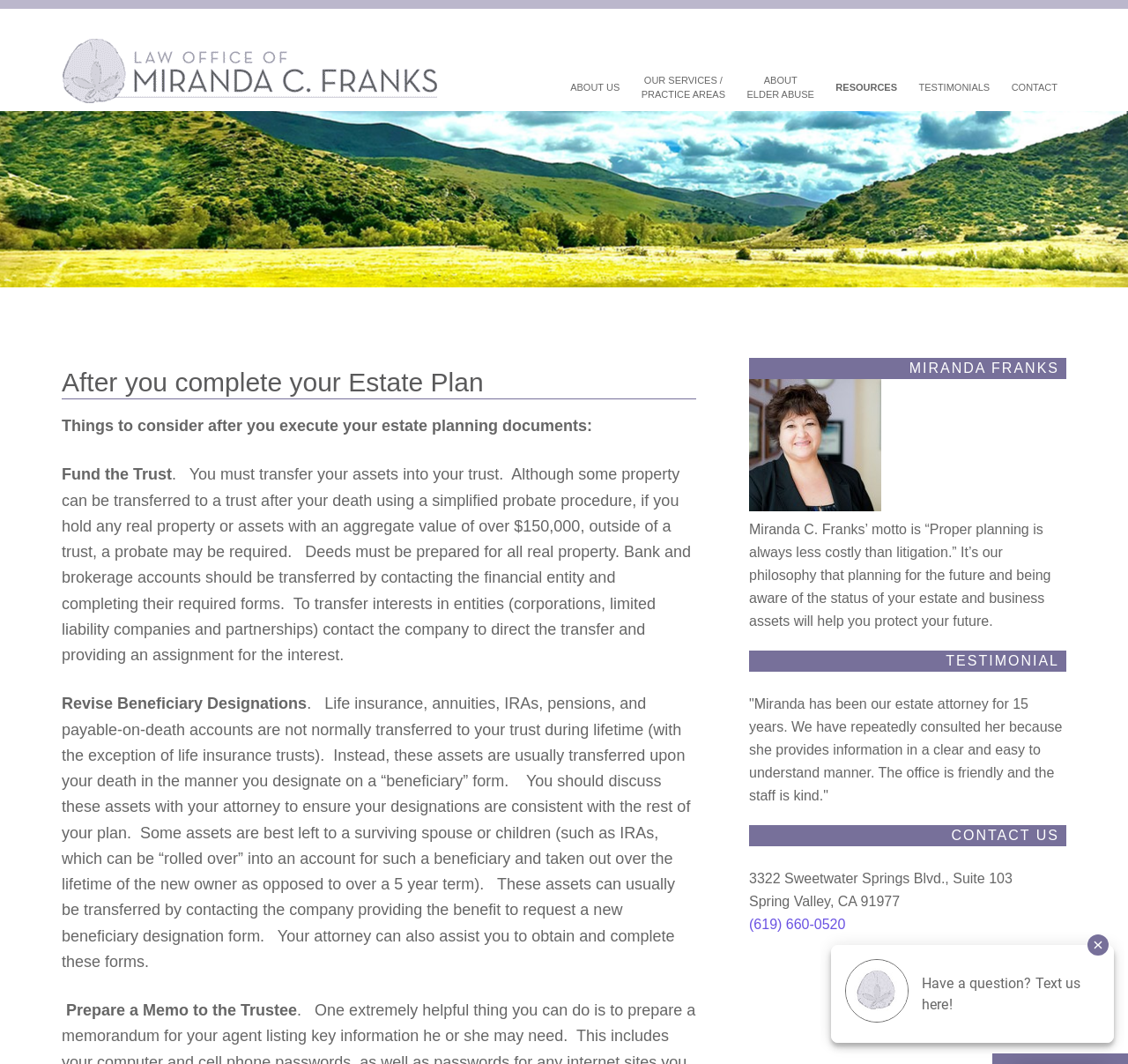Please locate the bounding box coordinates of the element that should be clicked to achieve the given instruction: "Read the testimonial".

[0.664, 0.655, 0.942, 0.755]